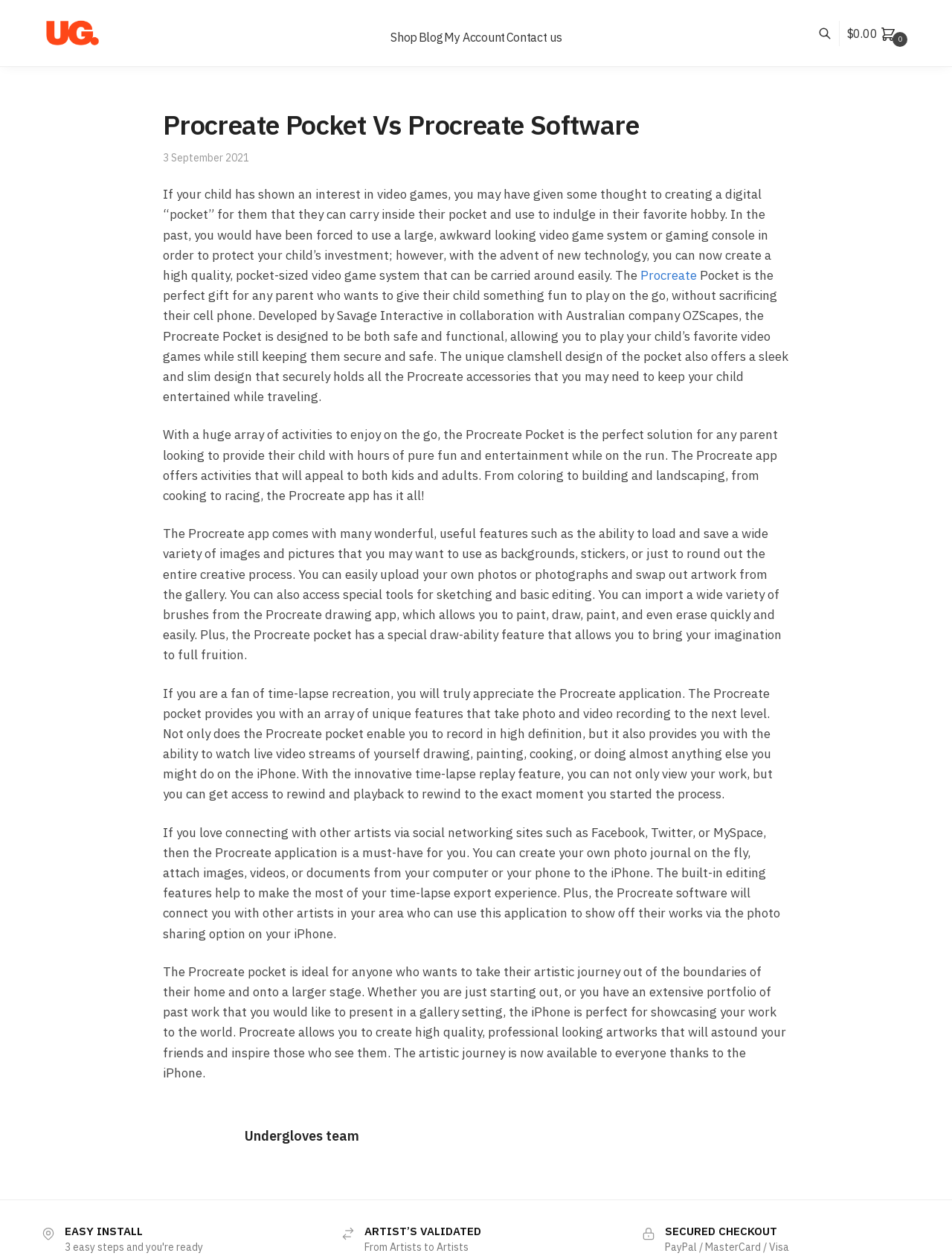Please provide a comprehensive response to the question below by analyzing the image: 
Can users upload their own photos to the Procreate app?

I inferred this answer by reading the text that mentions the ability to load and save a wide variety of images and pictures, and to upload one's own photos or photographs to the app.